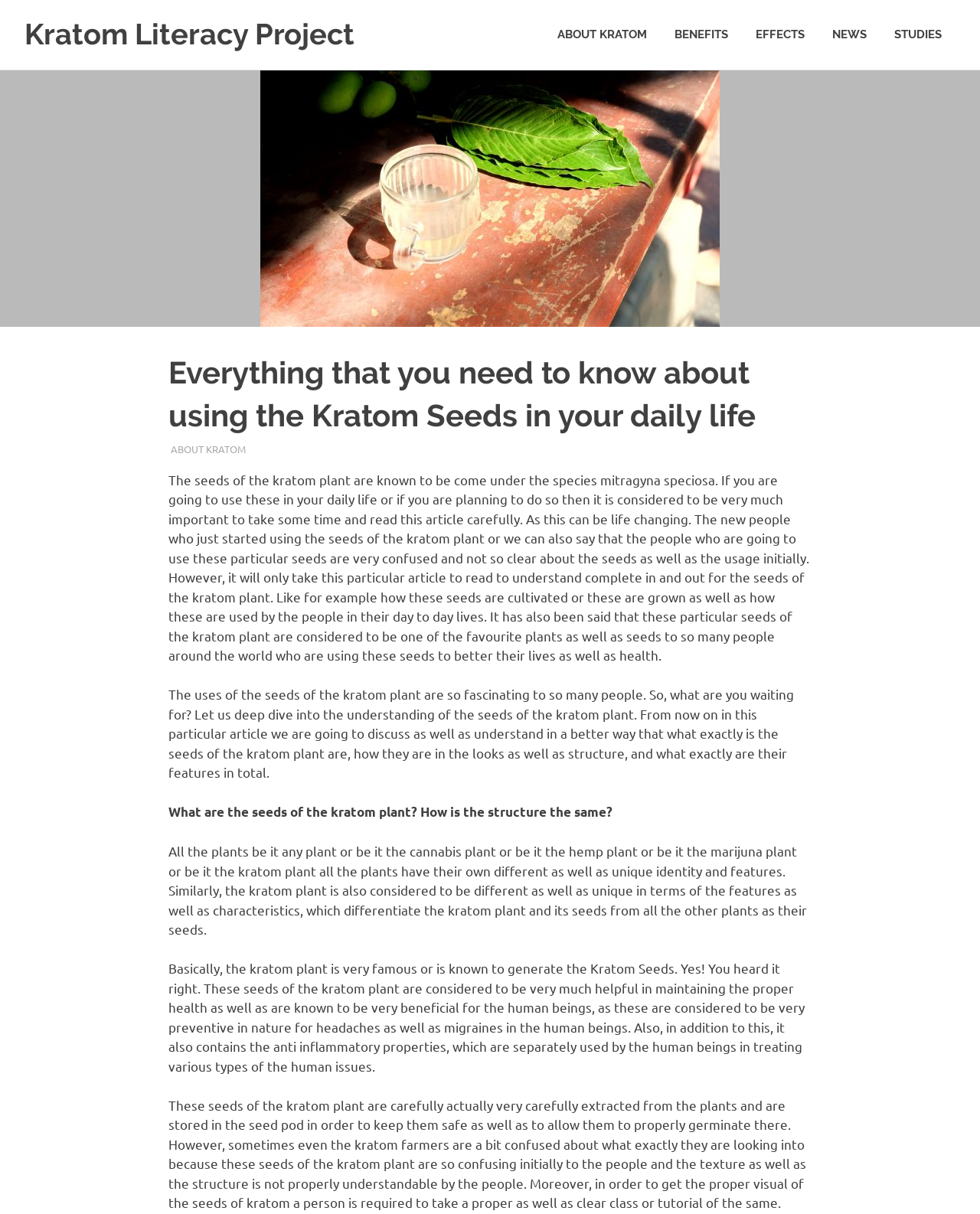Please identify the bounding box coordinates of the clickable element to fulfill the following instruction: "Click on the 'ABOUT KRATOM' link". The coordinates should be four float numbers between 0 and 1, i.e., [left, top, right, bottom].

[0.555, 0.01, 0.674, 0.047]